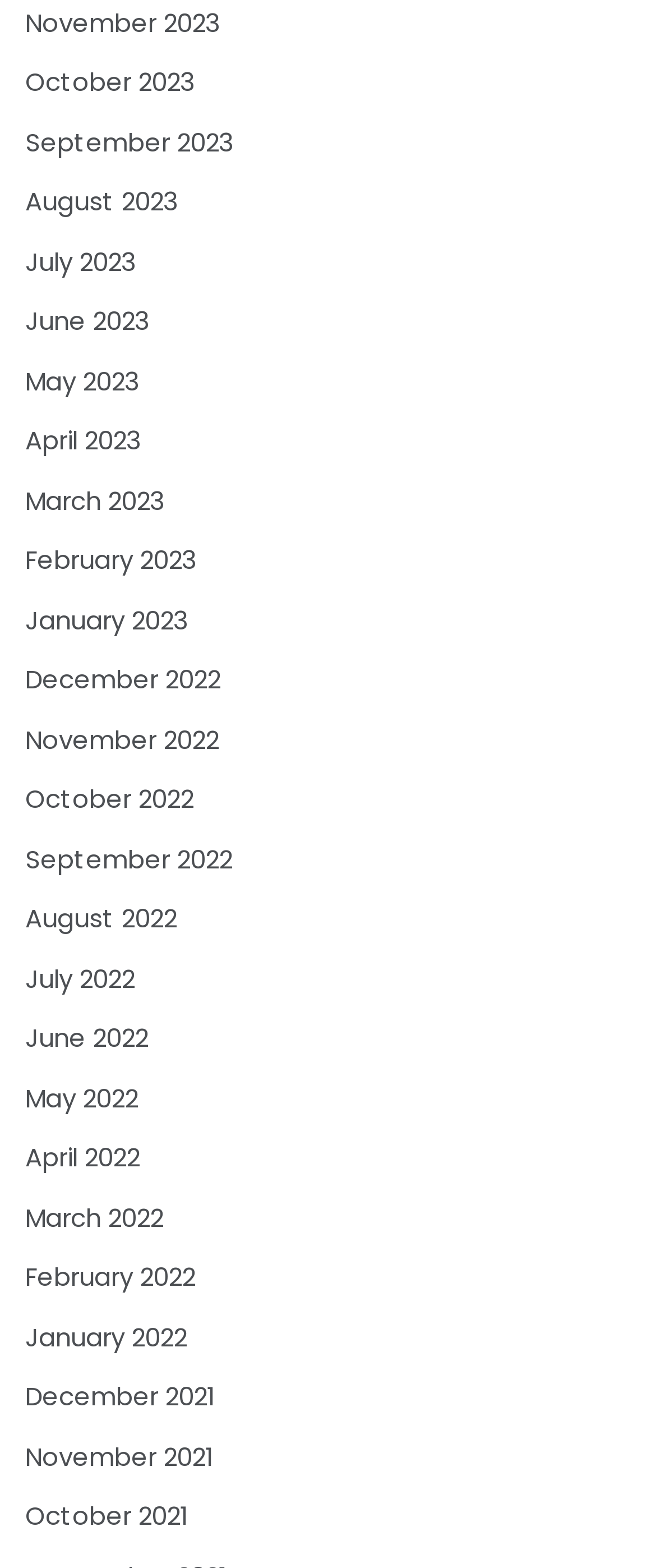What is the most recent month listed?
Please provide a single word or phrase in response based on the screenshot.

November 2023